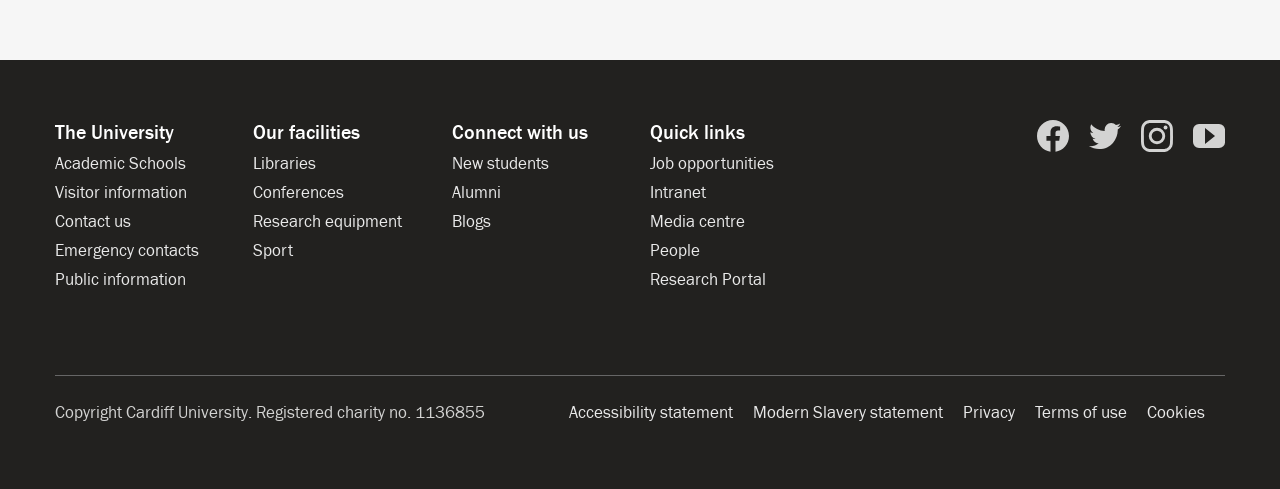What social media platforms is the university on?
Using the image as a reference, answer the question in detail.

The social media platforms the university is on can be found at the bottom of the webpage, which lists links to 'Cardiff University on Facebook', 'Cardiff University on Twitter', 'Cardiff University on Instagram', and 'Cardiff University on YouTube'.